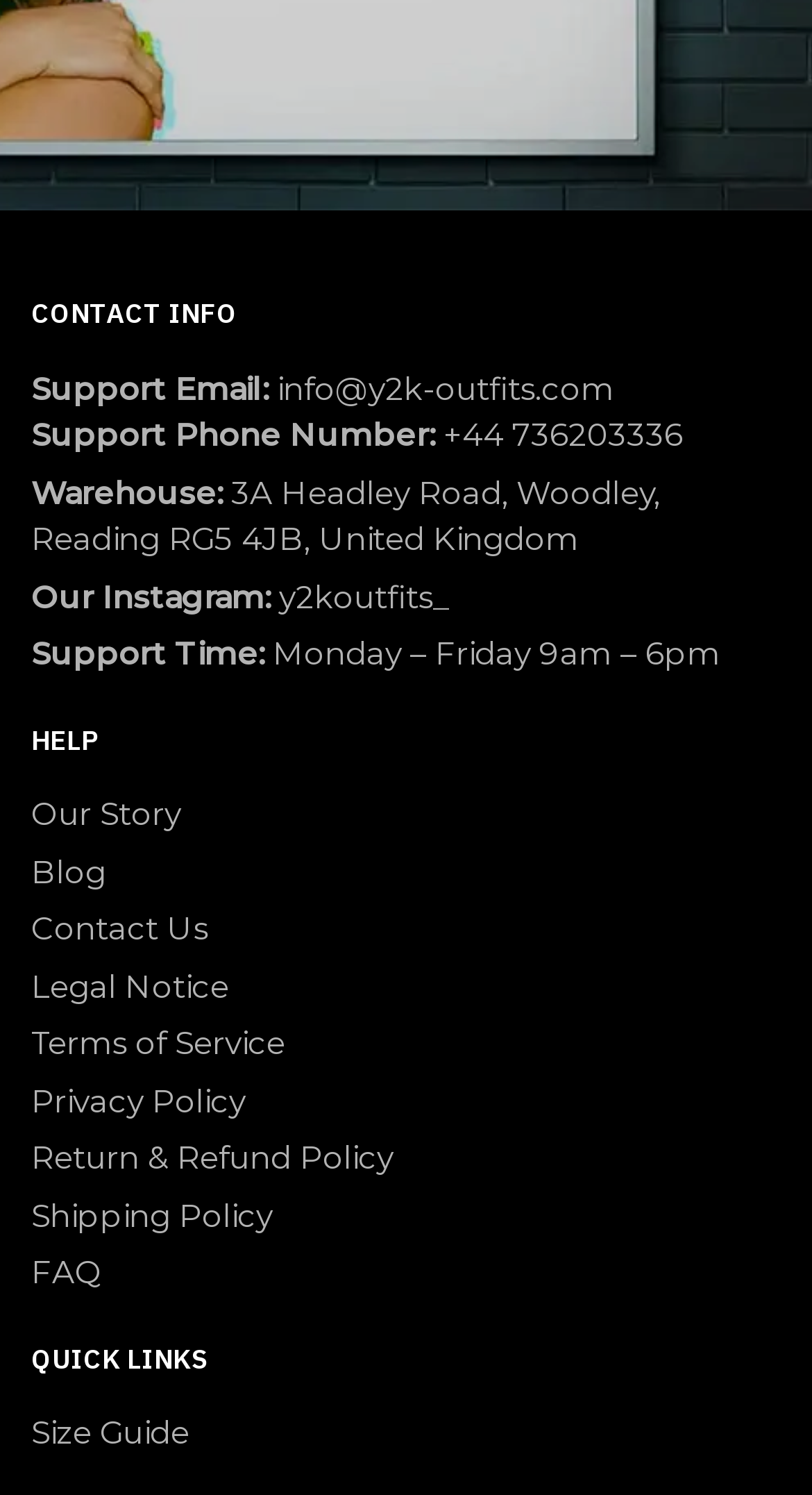Given the following UI element description: "y2koutfits_", find the bounding box coordinates in the webpage screenshot.

[0.344, 0.385, 0.554, 0.412]